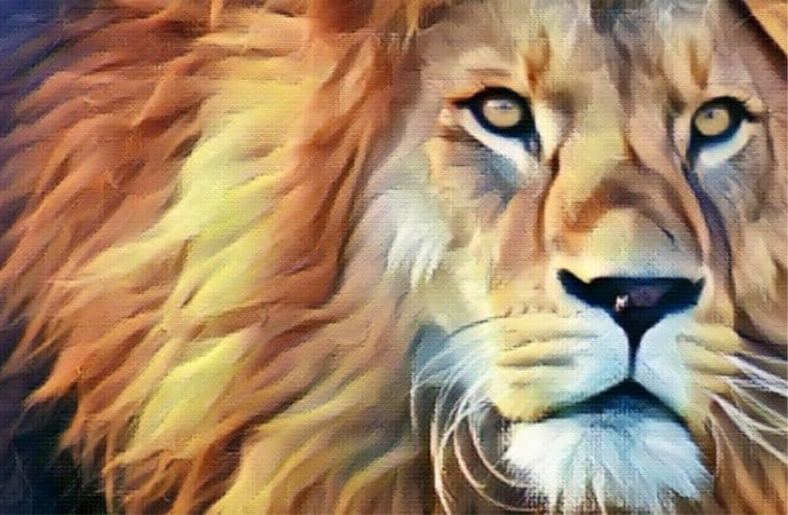Generate an elaborate description of what you see in the image.

This captivating image showcases the majestic face of a lion, embodying strength and regal beauty. The lion's expressive eyes exude a commanding presence, framed by a magnificent mane that transitions from golden hues to earthy tones, reflecting the animal's status as the "king of the jungle." Each detail, from the texture of the fur to the powerful expression, highlights the lion's significance in nature and culture. This visual representation aligns with themes of symbolism, particularly in relation to the lion's roles in various myths and stories, as explored in the article titled "Lion Symbolism and Meaning: Majestic Animal Or Death Harbinger." The artwork not only captures the essence of the lion but also invites viewers to delve deeper into the rich narratives surrounding this iconic creature.